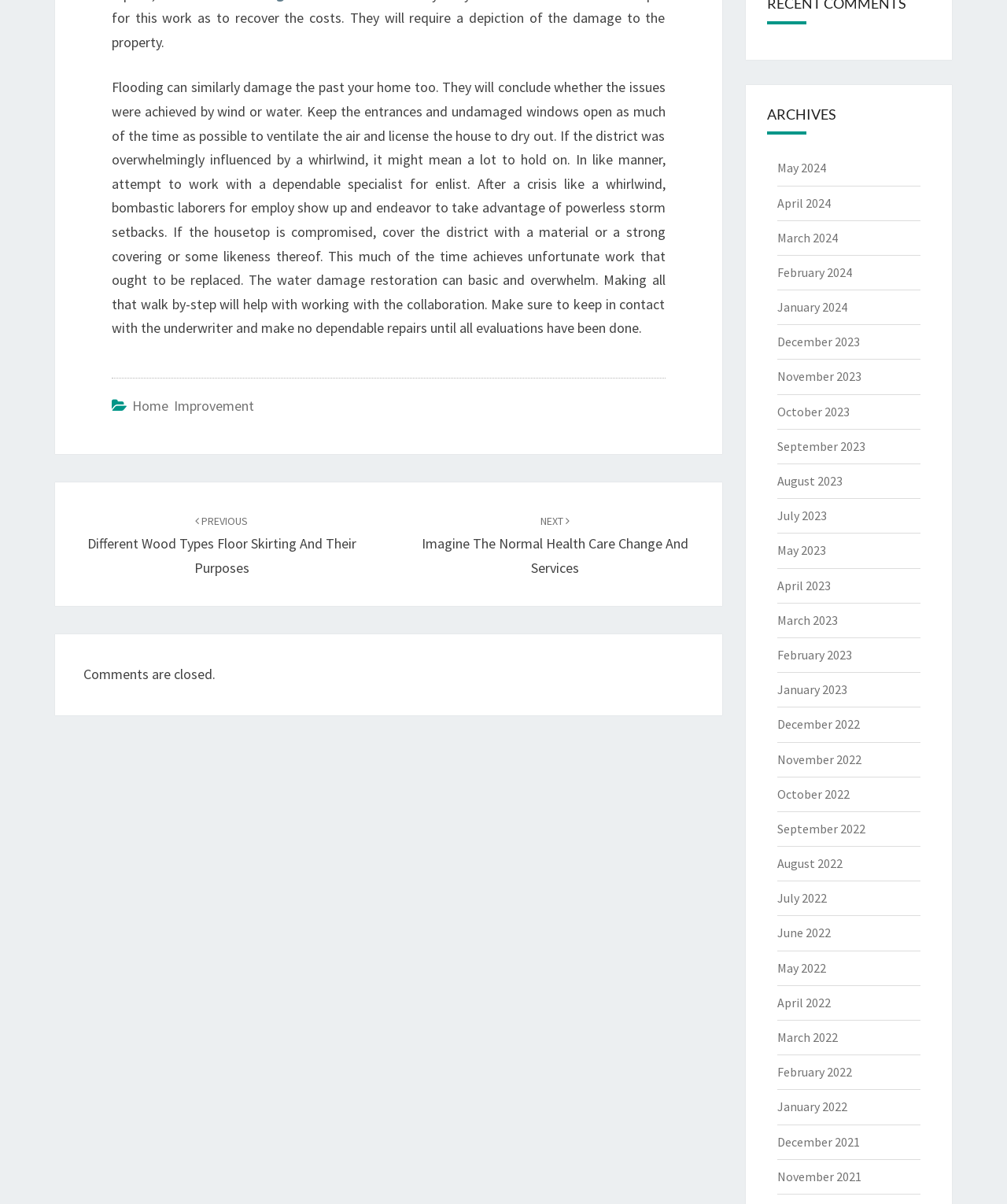Determine the bounding box coordinates for the region that must be clicked to execute the following instruction: "View archives for May 2024".

[0.771, 0.133, 0.82, 0.146]